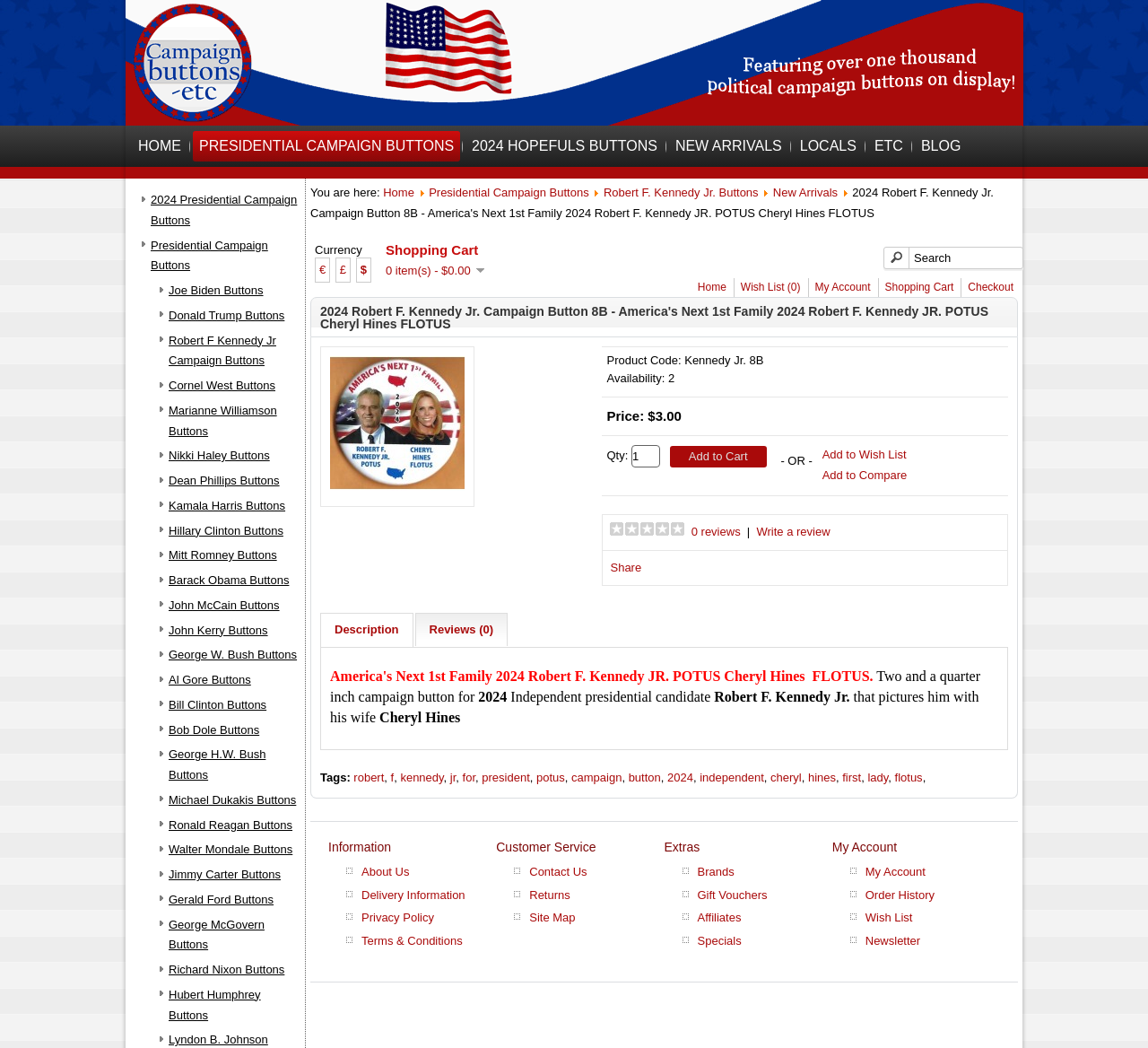Locate the bounding box coordinates of the clickable area needed to fulfill the instruction: "Read the 'Introduction to .is Domain' section".

None